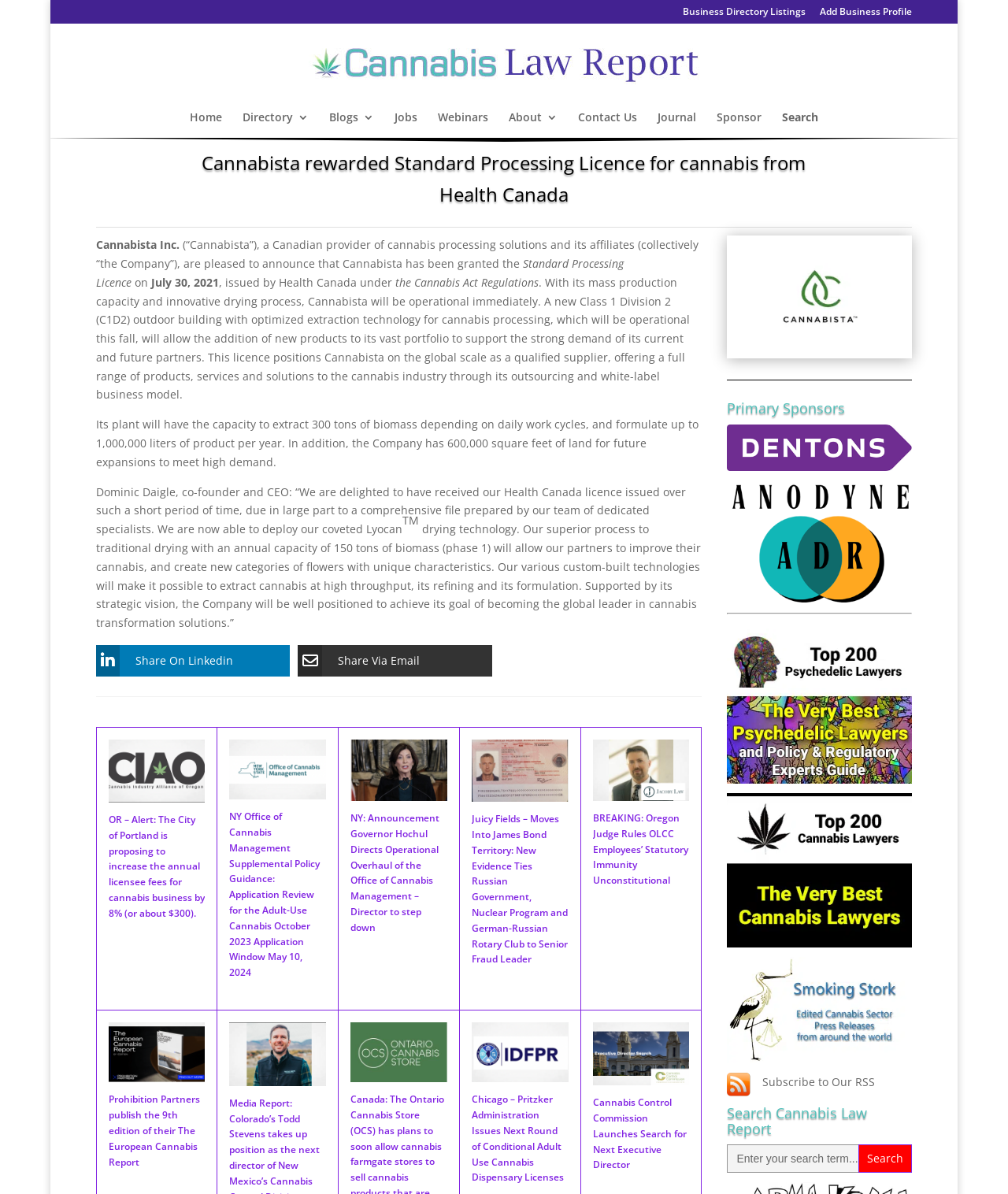What is the capacity of the plant in terms of biomass extraction?
Give a one-word or short-phrase answer derived from the screenshot.

300 tons